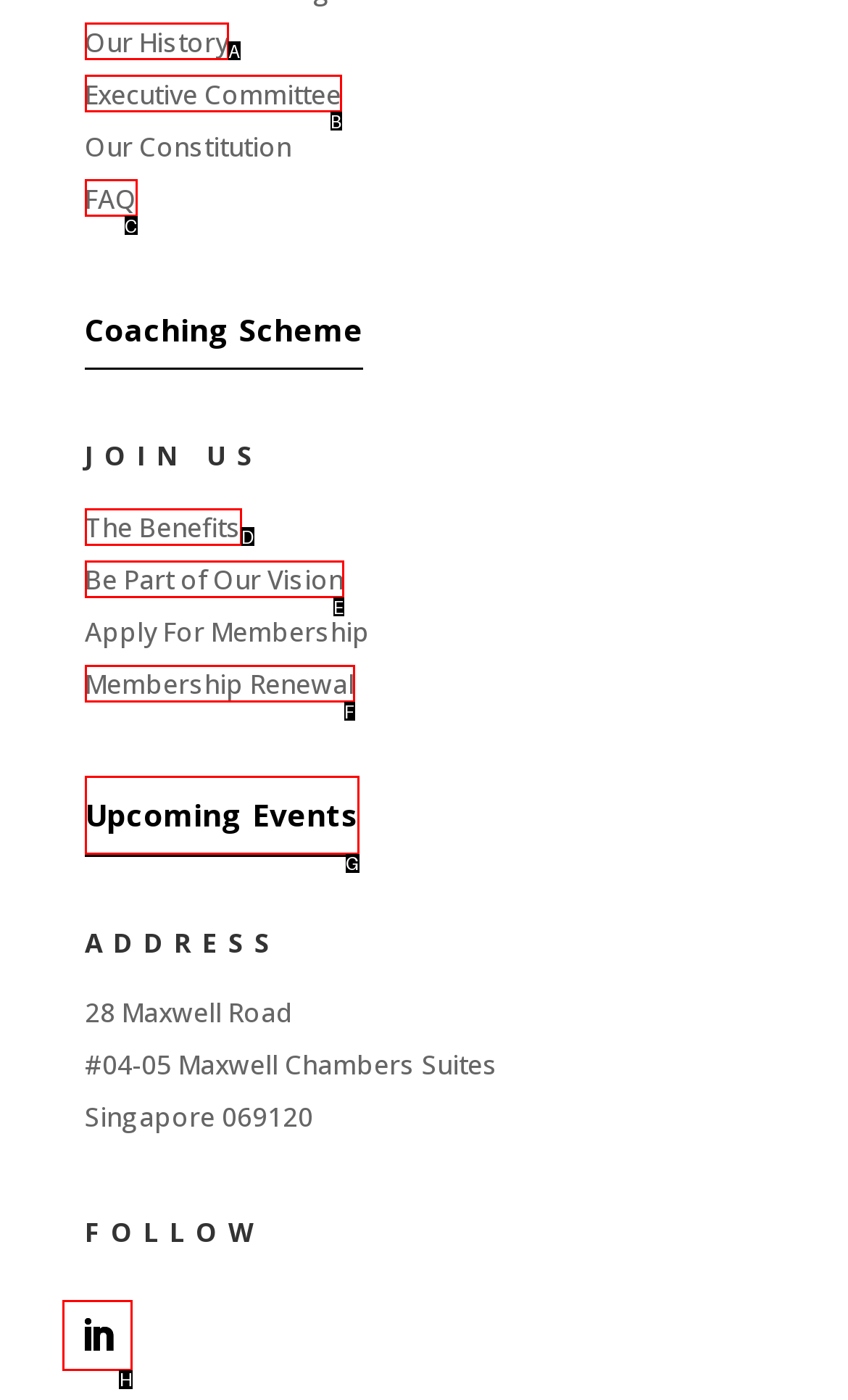From the given choices, which option should you click to complete this task: follow us? Answer with the letter of the correct option.

H